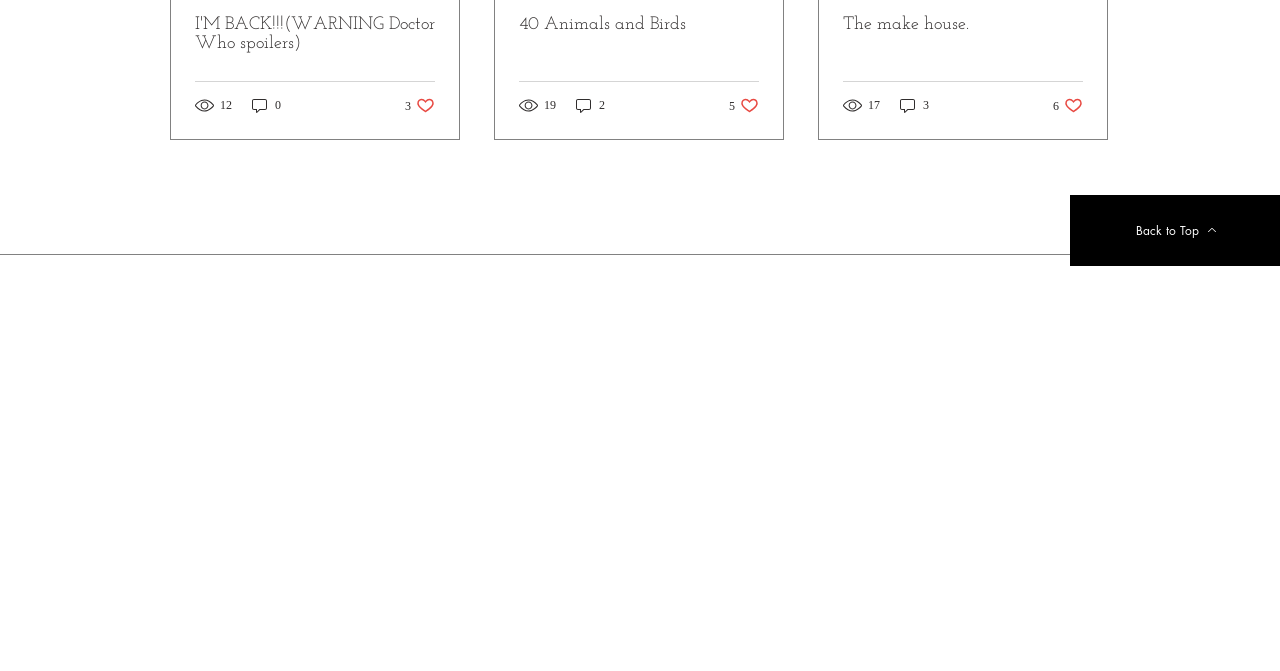Provide the bounding box coordinates for the specified HTML element described in this description: "40 Animals and Birds". The coordinates should be four float numbers ranging from 0 to 1, in the format [left, top, right, bottom].

[0.405, 0.022, 0.593, 0.05]